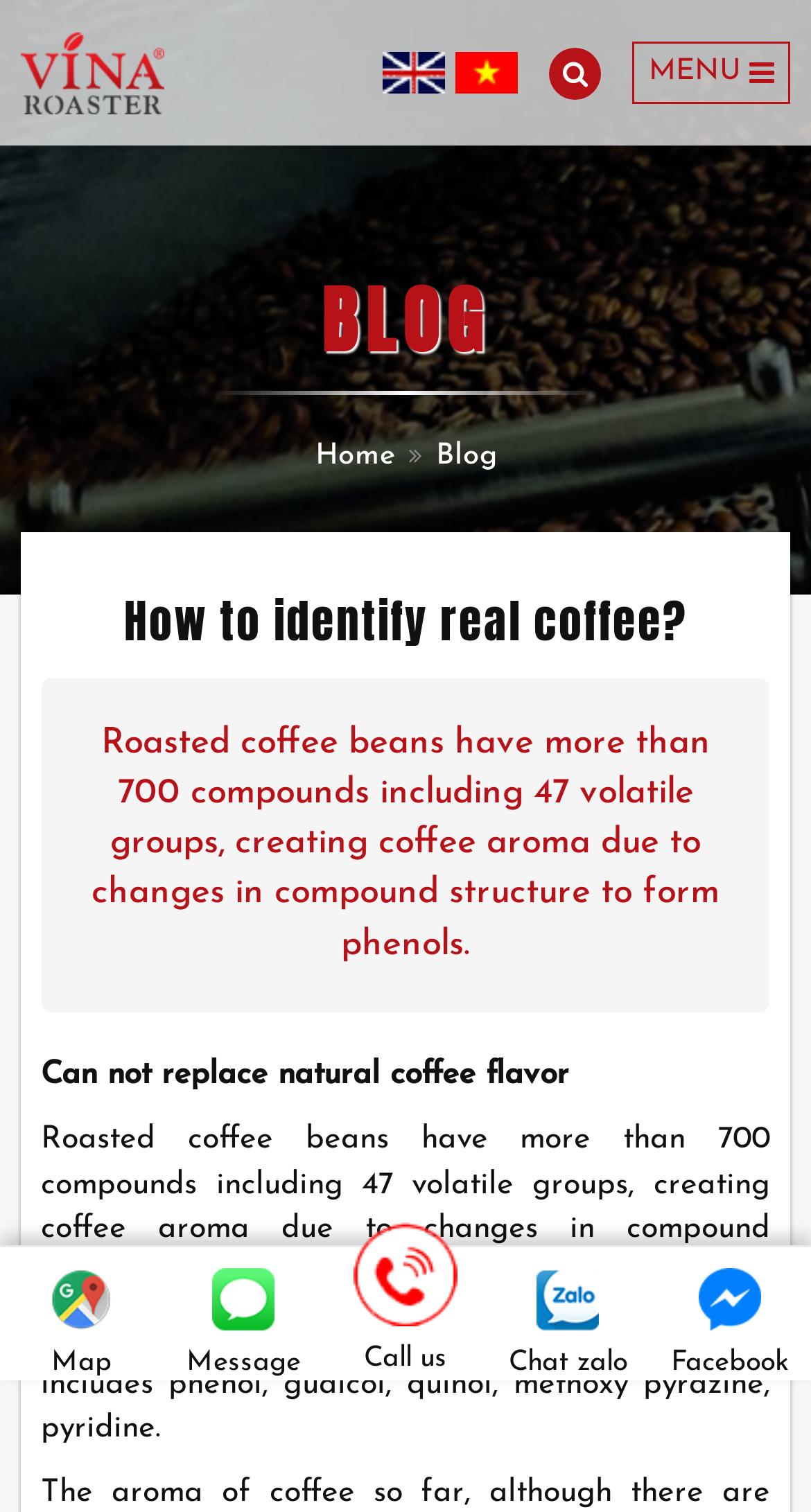Construct a comprehensive description capturing every detail on the webpage.

This webpage is about identifying real coffee, with a focus on the compounds found in roasted coffee beans. At the top left, there is a link to "VINAROASTER QUOC THIEN CO., LTD" accompanied by an image. On the top right, there are several links, including "MENU", language options "en" and "vi", each with an accompanying image, and a "BLOG" label.

Below the top section, there are two main headings. The first heading reads "How to identify real coffee?" and the second heading provides more information about the compounds found in roasted coffee beans, including phenols. 

Underneath the headings, there are two paragraphs of text. The first paragraph states that natural coffee flavor cannot be replaced, and the second paragraph lists the aroma compounds produced when coffee is roasted, including phenol, guaicol, and pyridine.

On the right side of the page, there are several social media and contact links, including a map icon, a message icon, a call us icon, a chat zalo icon, and a Facebook icon, each with an accompanying image.